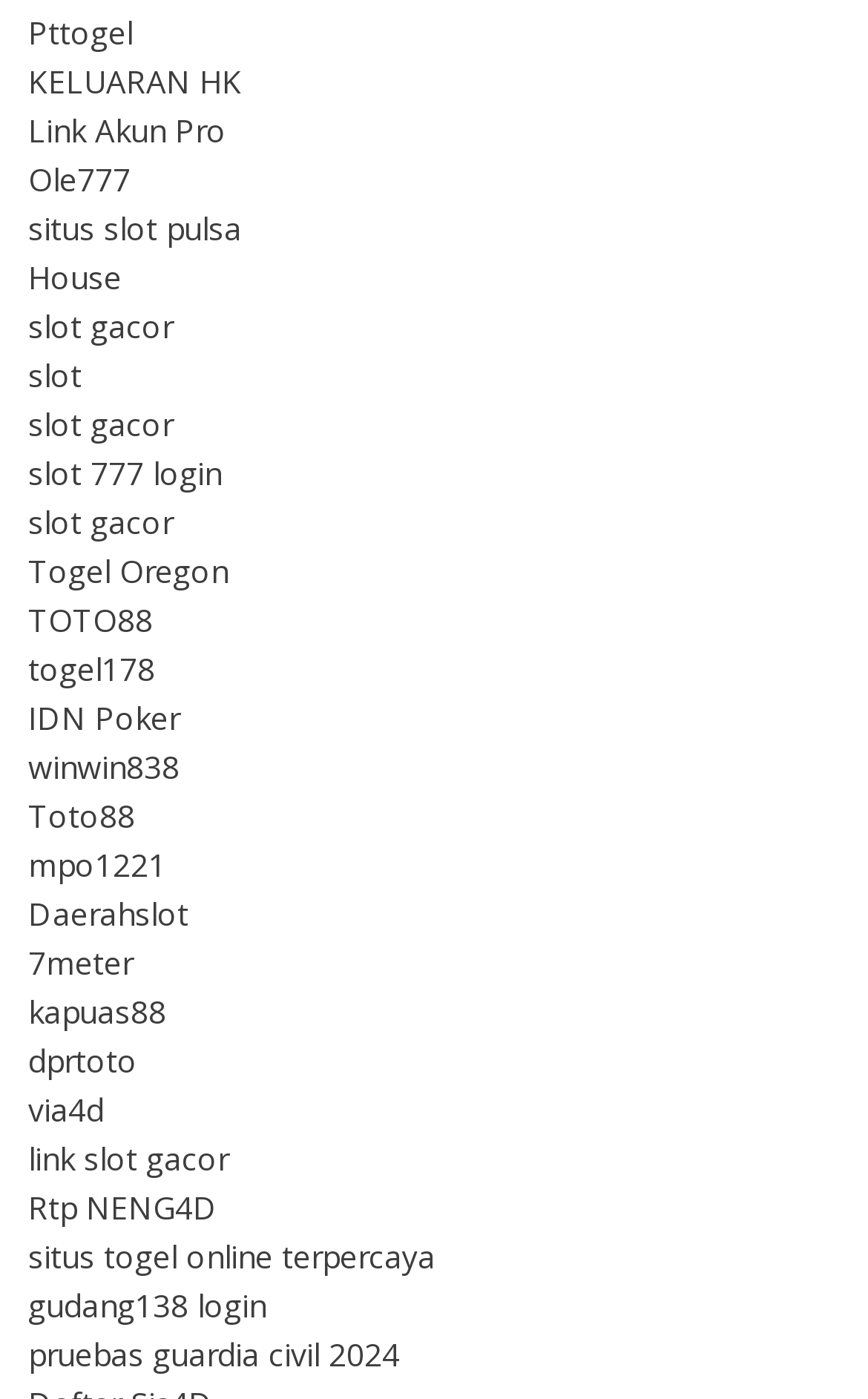Determine the bounding box coordinates for the area you should click to complete the following instruction: "Visit KELUARAN HK page".

[0.033, 0.042, 0.279, 0.072]